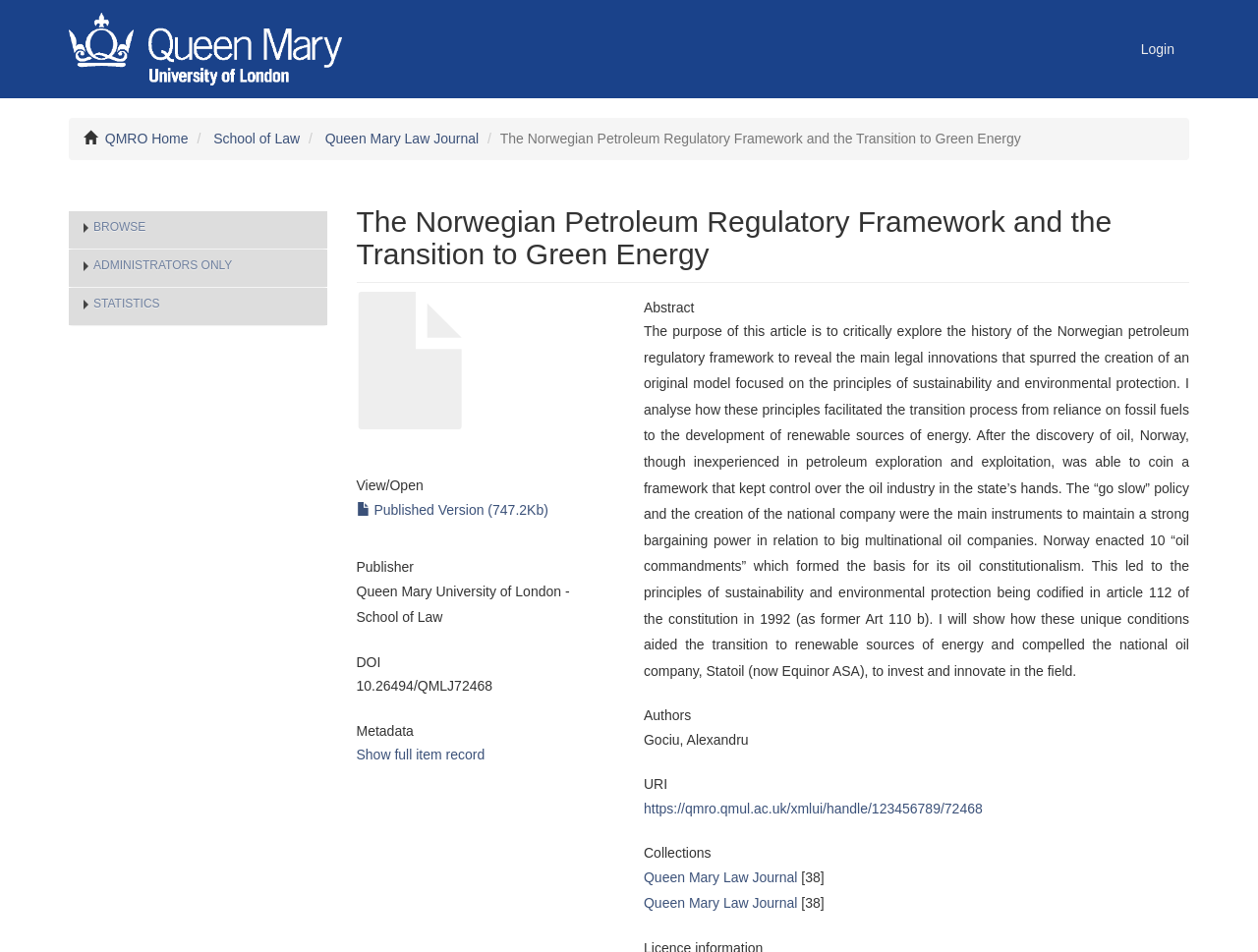Bounding box coordinates are specified in the format (top-left x, top-left y, bottom-right x, bottom-right y). All values are floating point numbers bounded between 0 and 1. Please provide the bounding box coordinate of the region this sentence describes: Login

[0.895, 0.0, 0.945, 0.103]